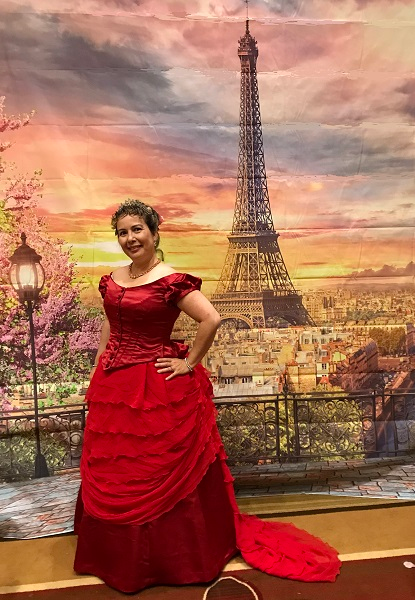Please answer the following question using a single word or phrase: 
What is the background feature in the image?

Eiffel Tower